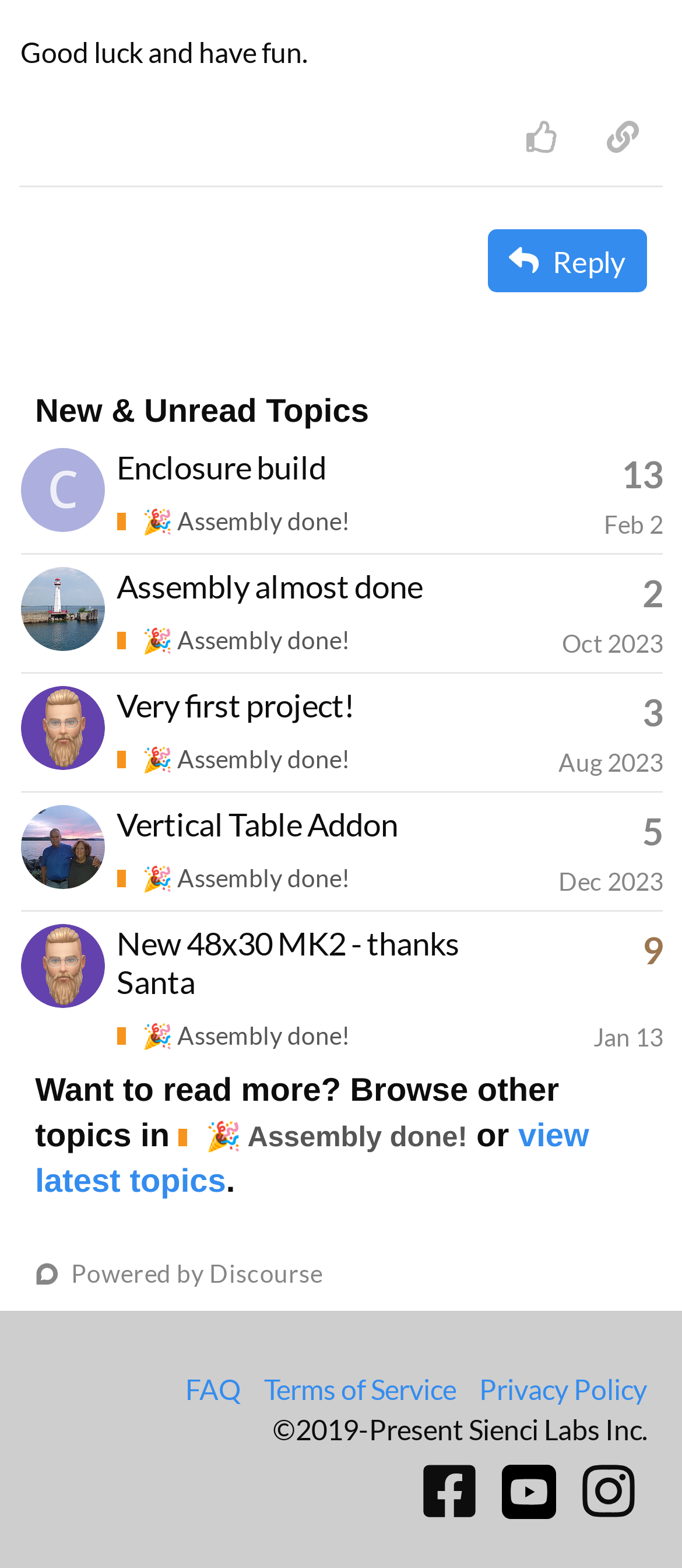Please identify the bounding box coordinates of the area that needs to be clicked to fulfill the following instruction: "Click the 'Feb 2' link."

[0.885, 0.324, 0.973, 0.342]